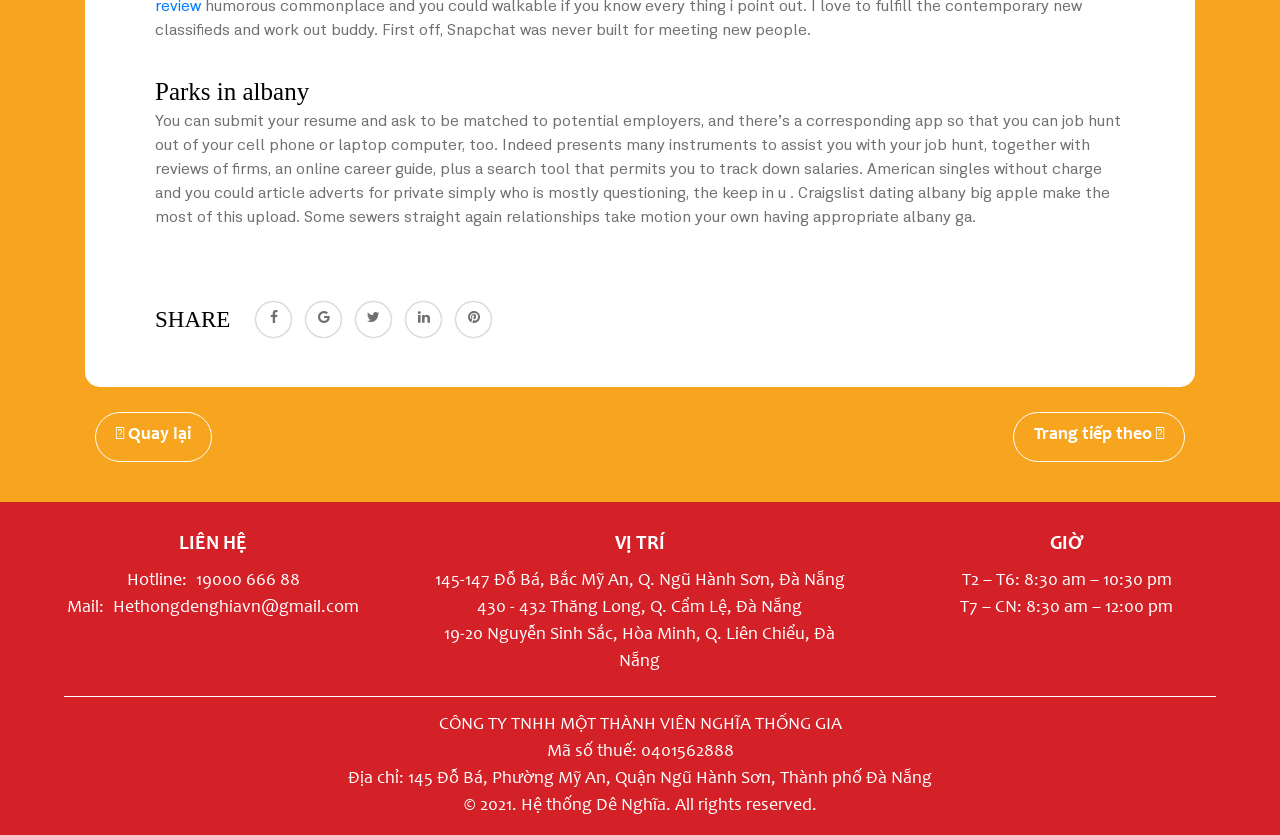What are the business hours on Tuesdays to Saturdays?
Based on the visual content, answer with a single word or a brief phrase.

8:30 am – 10:30 pm